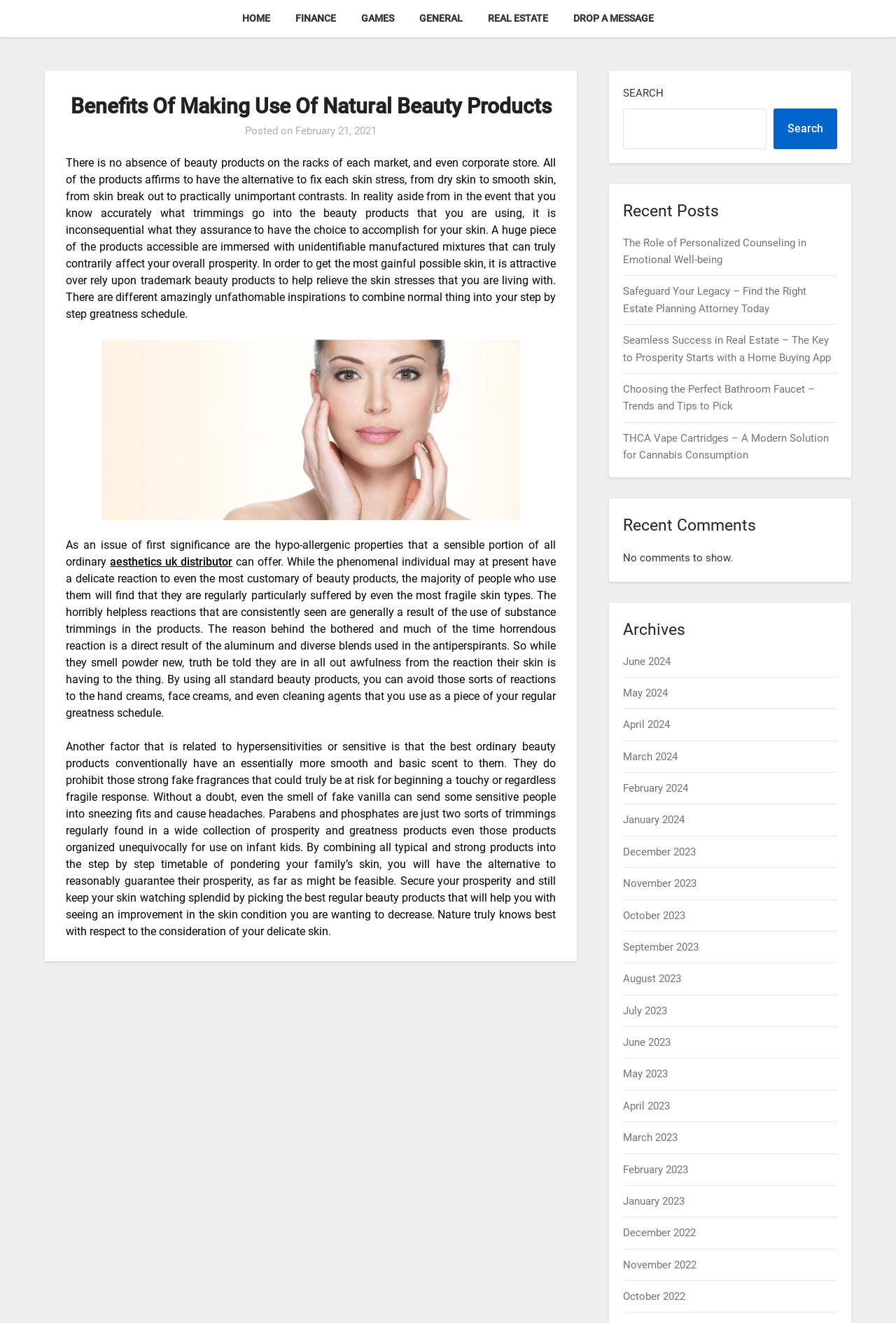Please answer the following query using a single word or phrase: 
What is the purpose of using natural beauty products?

To relieve skin stresses